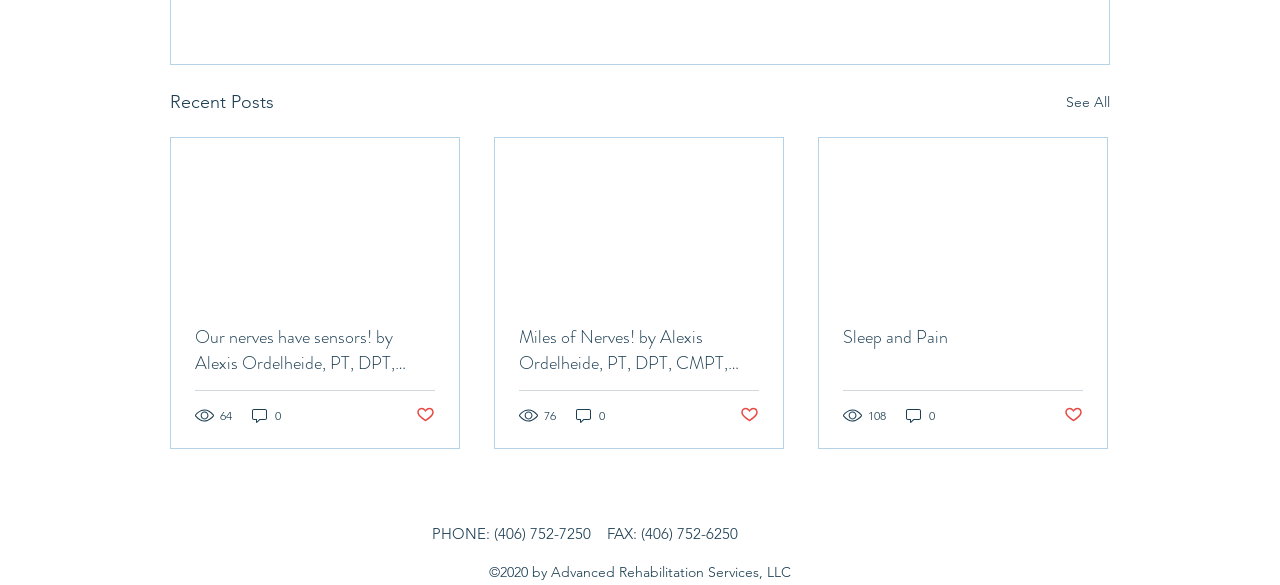Provide a single word or phrase to answer the given question: 
What is the title of the first article?

Our nerves have sensors!